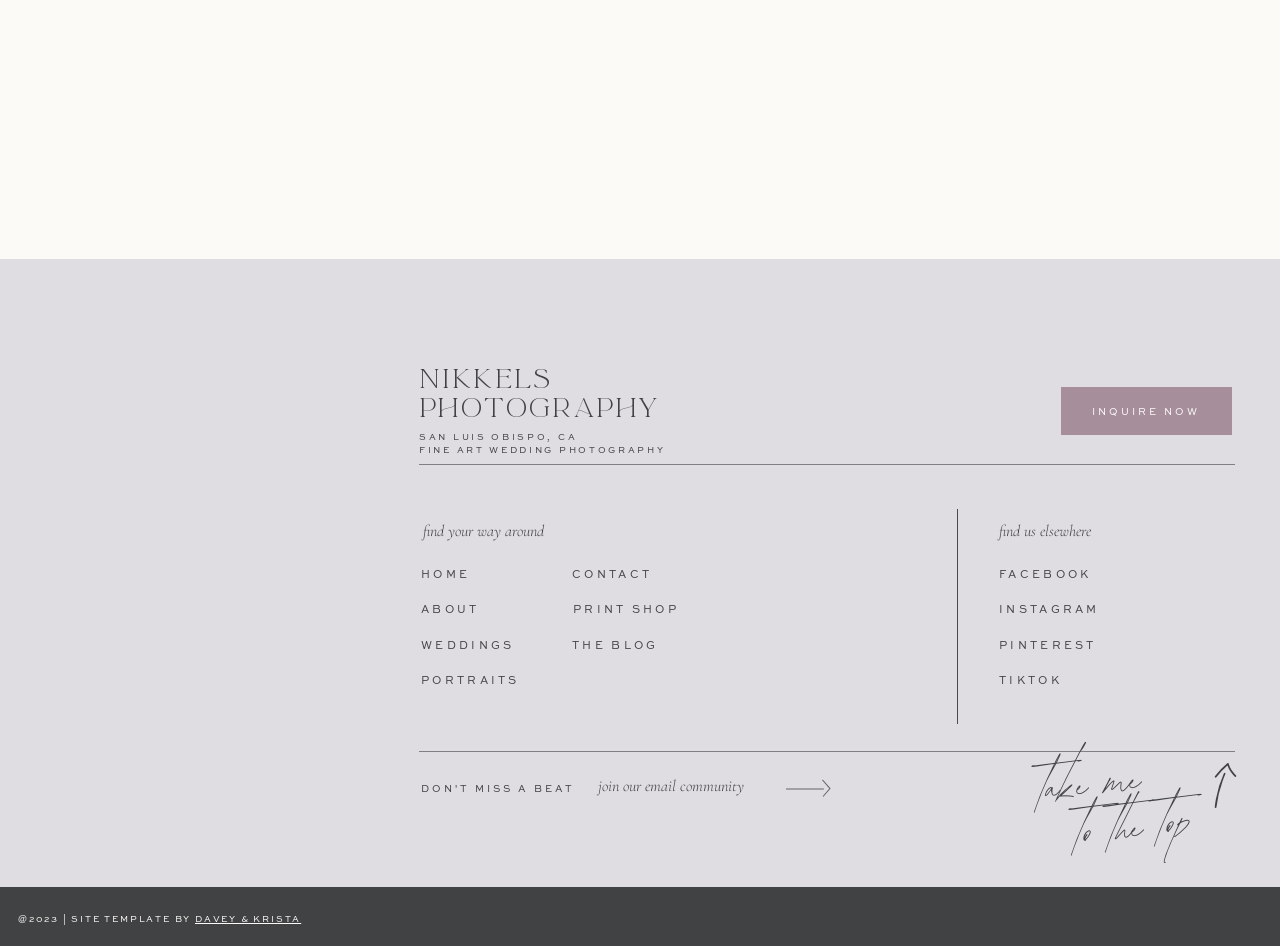What is the photographer's name? Observe the screenshot and provide a one-word or short phrase answer.

NIKKELS